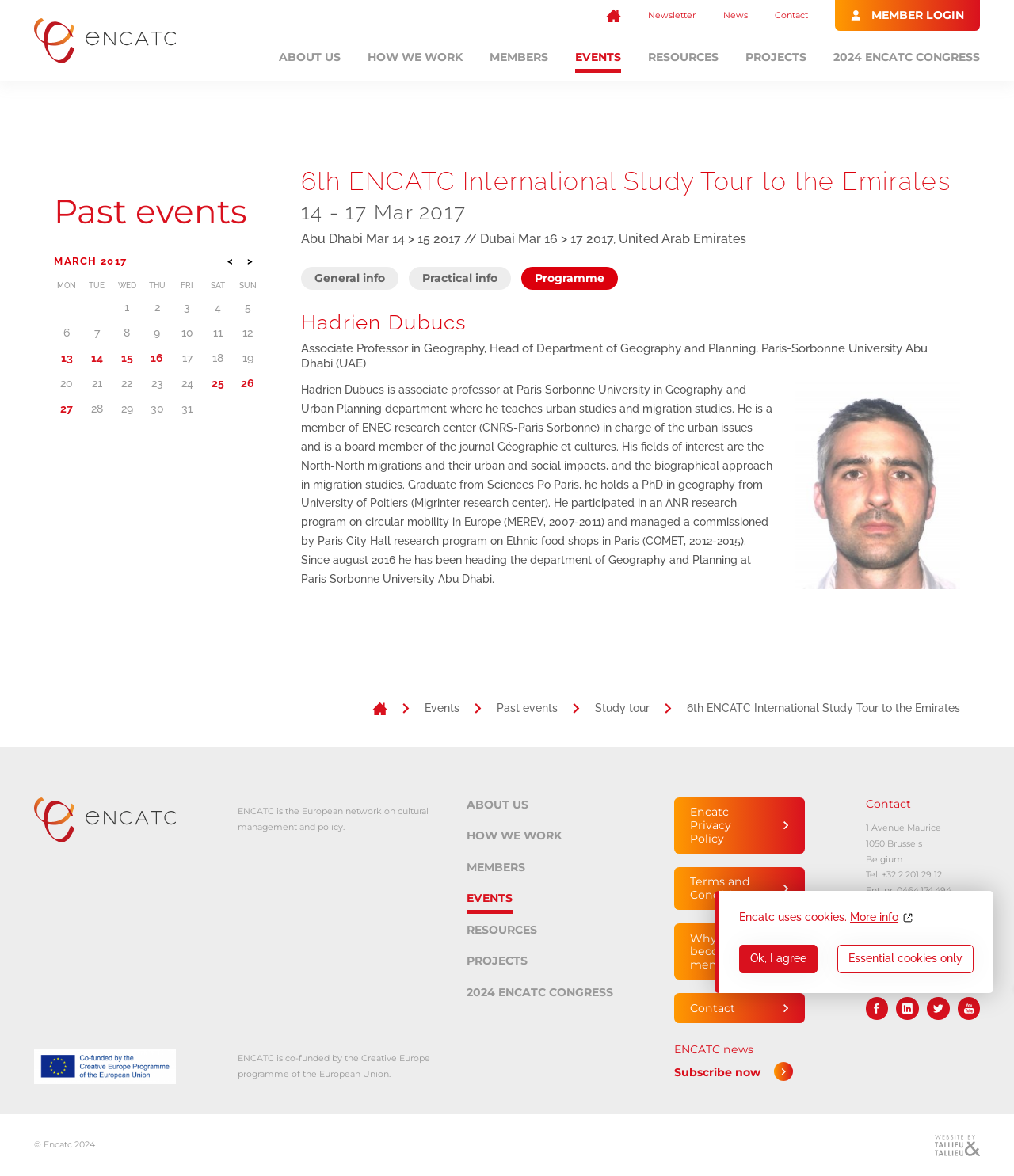Determine the bounding box coordinates for the region that must be clicked to execute the following instruction: "Read about 'Hadrien Dubucs'".

[0.297, 0.264, 0.947, 0.285]